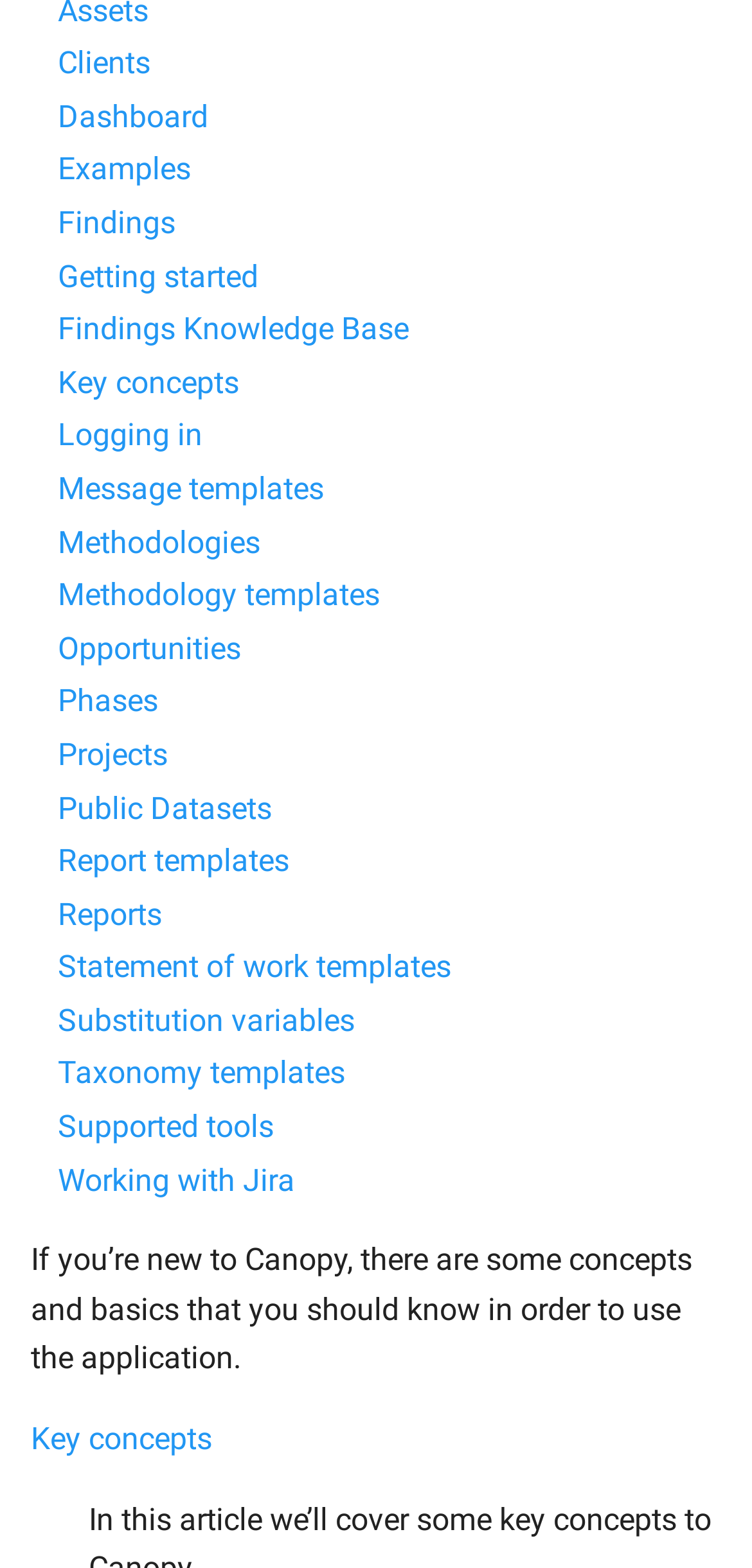Determine the bounding box for the described HTML element: "Report templates". Ensure the coordinates are four float numbers between 0 and 1 in the format [left, top, right, bottom].

[0.077, 0.537, 0.385, 0.561]